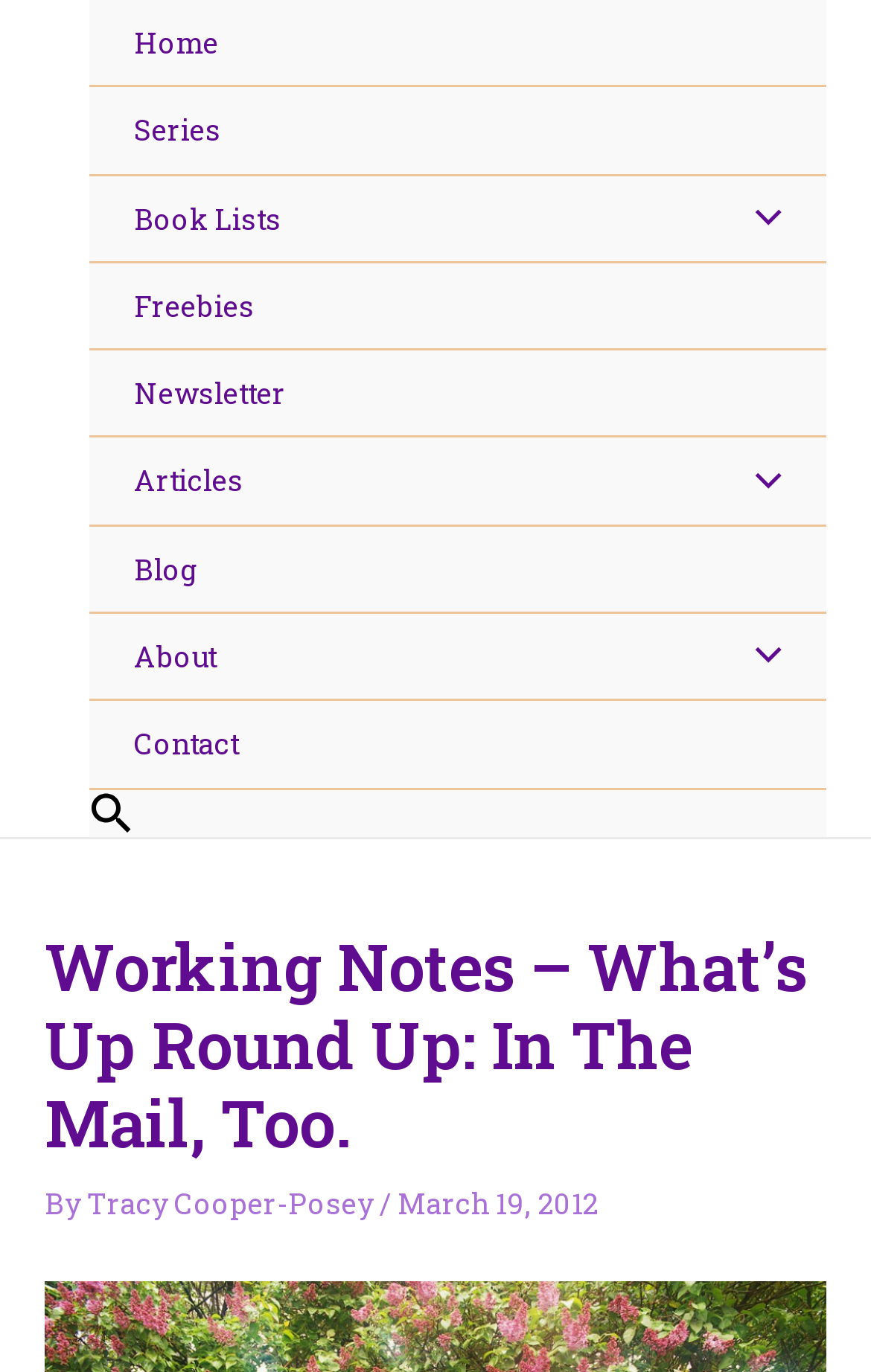What is the author of the article?
Based on the image, give a one-word or short phrase answer.

Tracy Cooper-Posey